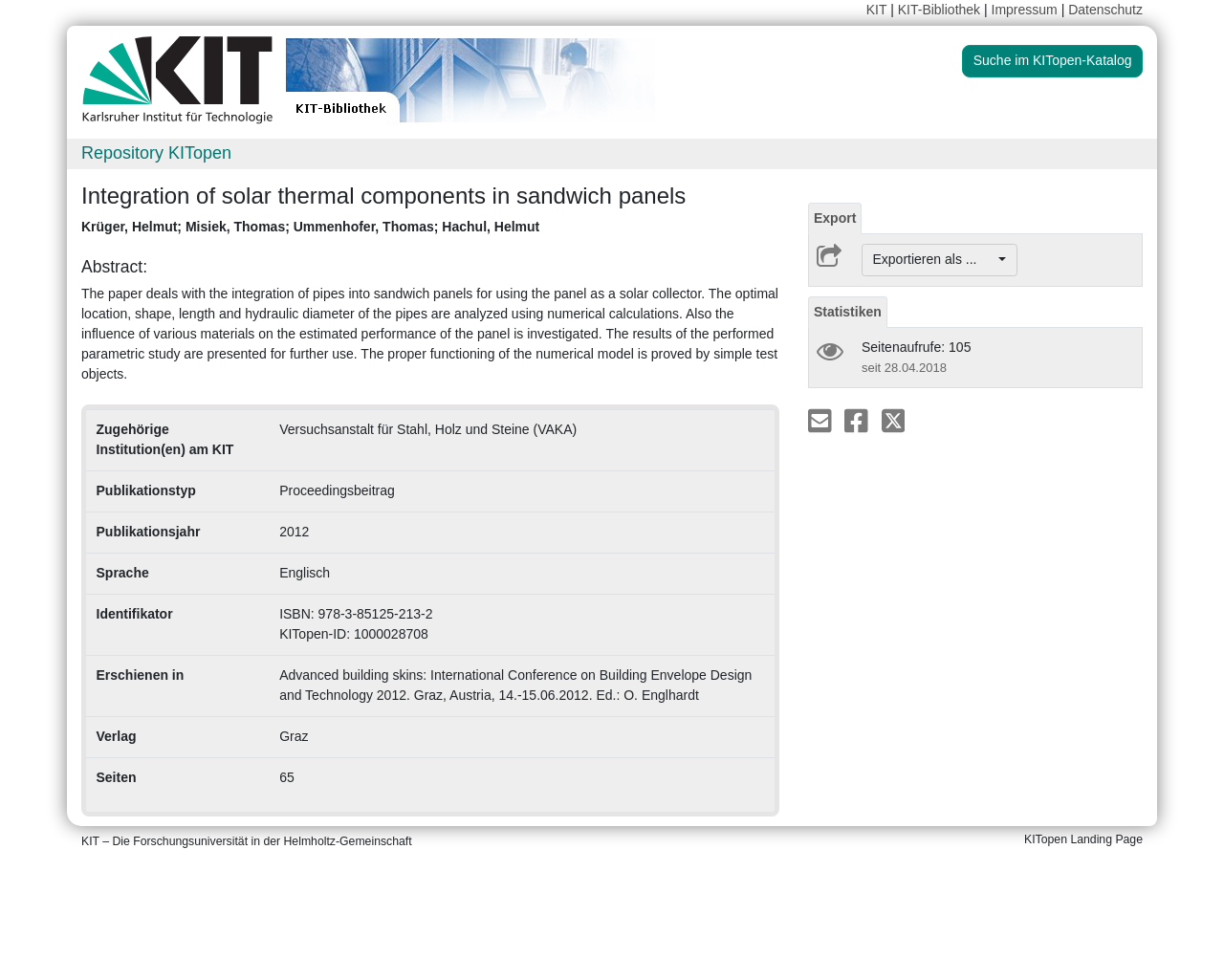Could you please study the image and provide a detailed answer to the question:
How many page views does the paper have?

I found the answer by looking at the static text element with the text 'Seitenaufrufe: 105' which is located at the bottom of the webpage.